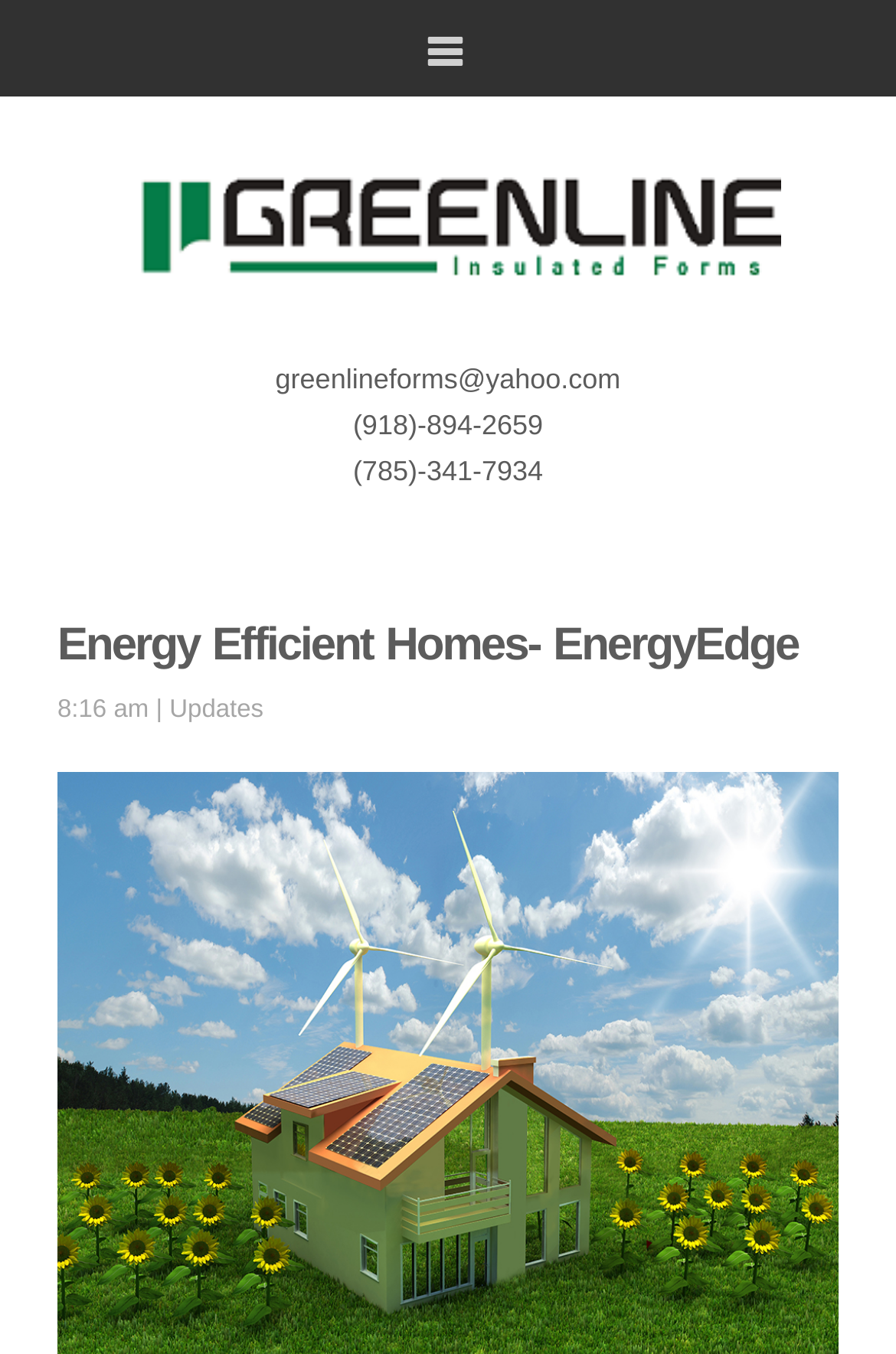Using the given element description, provide the bounding box coordinates (top-left x, top-left y, bottom-right x, bottom-right y) for the corresponding UI element in the screenshot: Updates

[0.189, 0.515, 0.294, 0.535]